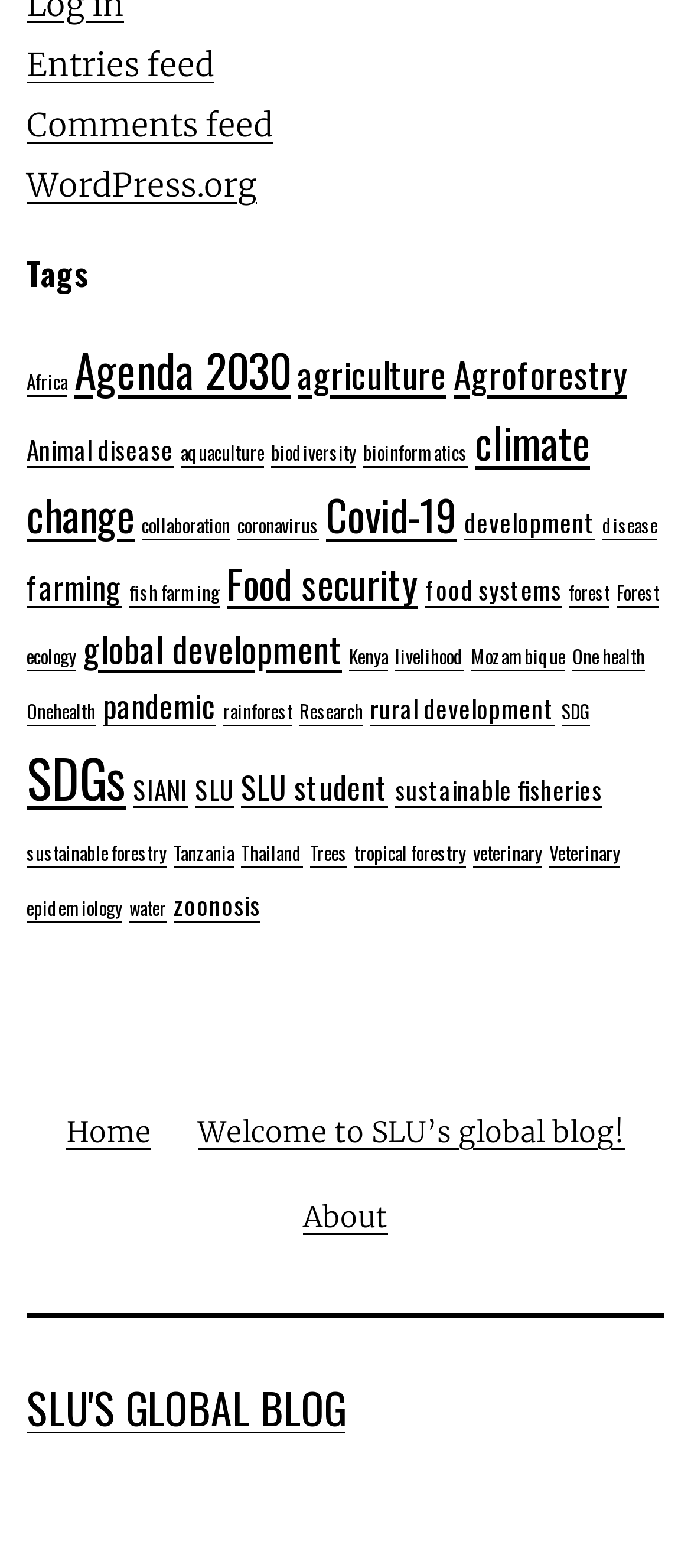Kindly determine the bounding box coordinates of the area that needs to be clicked to fulfill this instruction: "Go to the 'Home' page".

[0.062, 0.692, 0.253, 0.752]